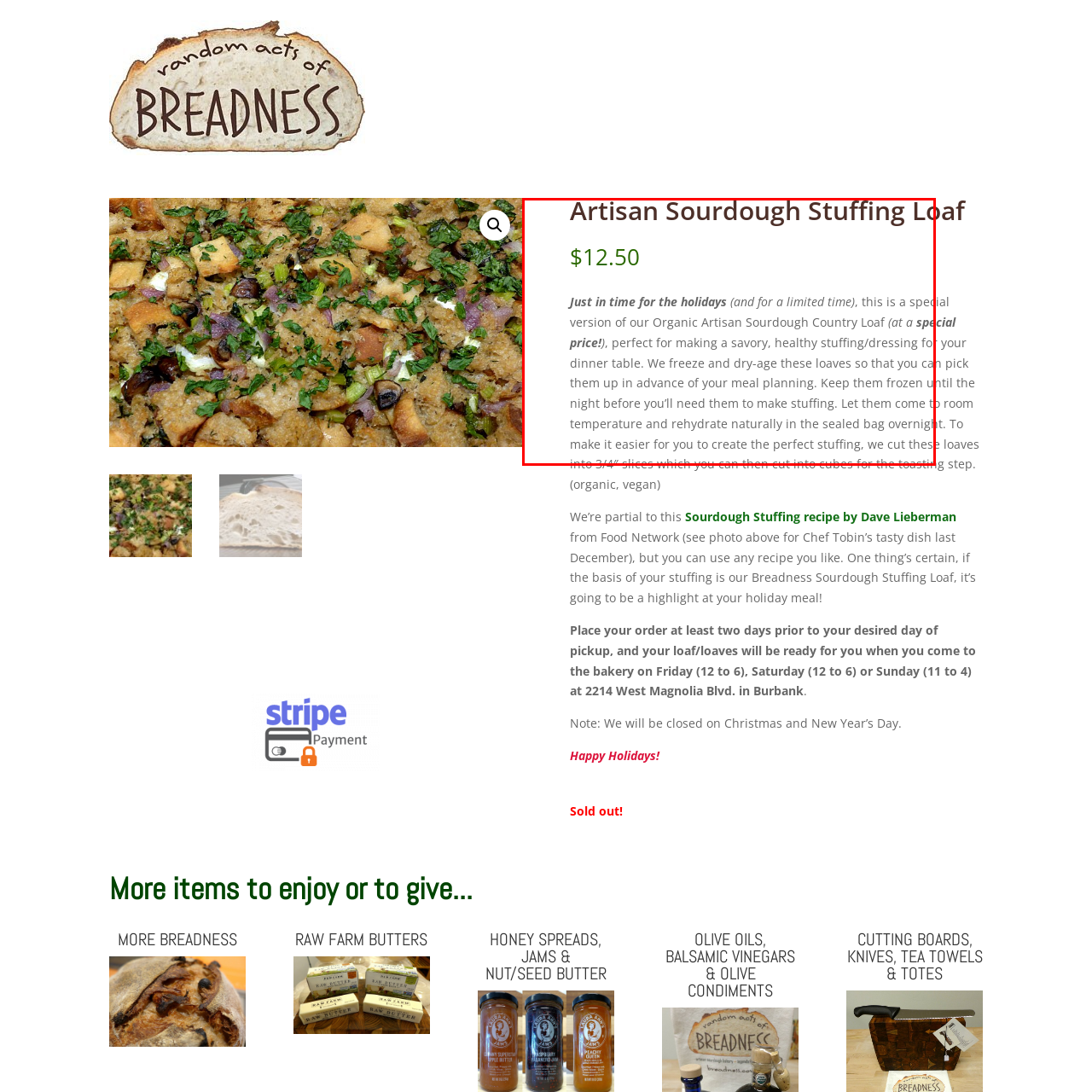What is the purpose of the Artisan Sourdough Stuffing Loaf?
Review the image highlighted by the red bounding box and respond with a brief answer in one word or phrase.

Creating savory, healthy stuffing or dressing